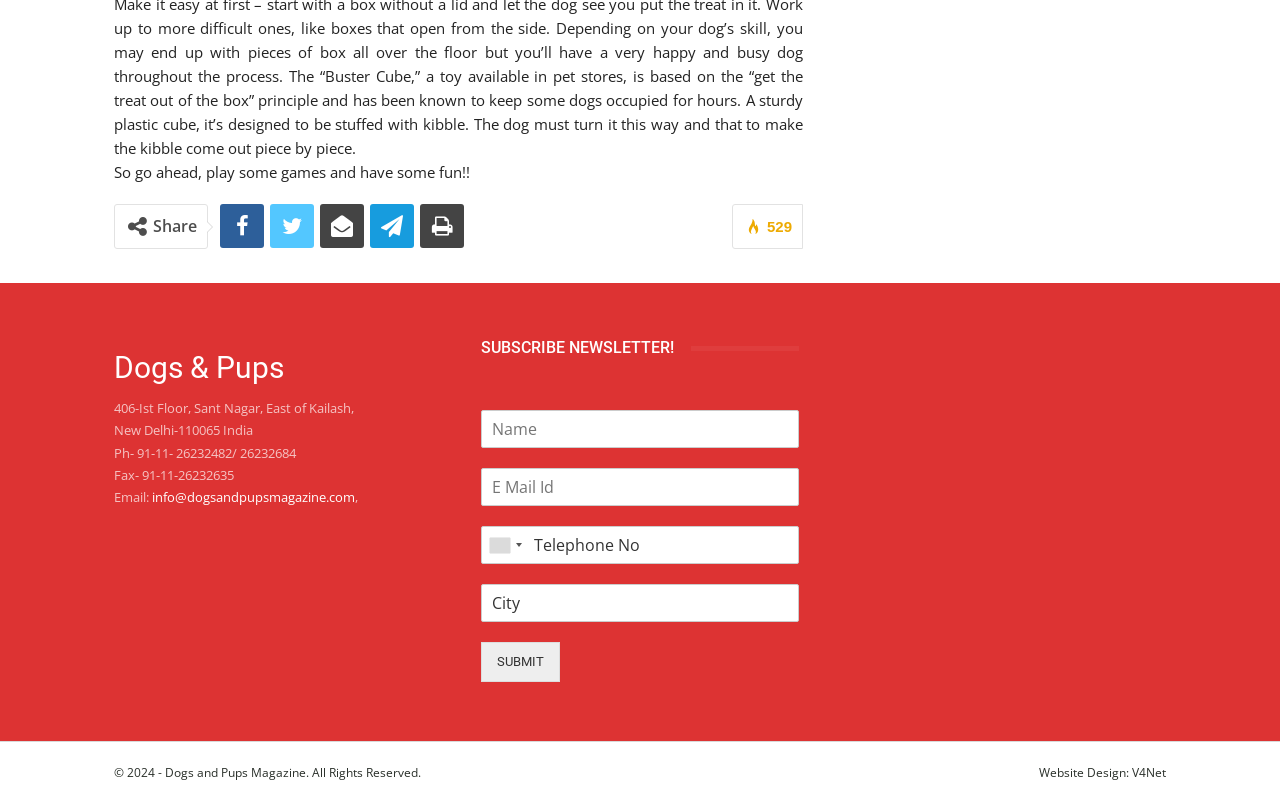What is the purpose of the form in the footer?
Based on the image, answer the question with as much detail as possible.

The form in the footer section of the webpage has fields for name, email, phone number, and city, and a submit button with the text 'SUBMIT'. This suggests that the purpose of the form is to subscribe to the newsletter.